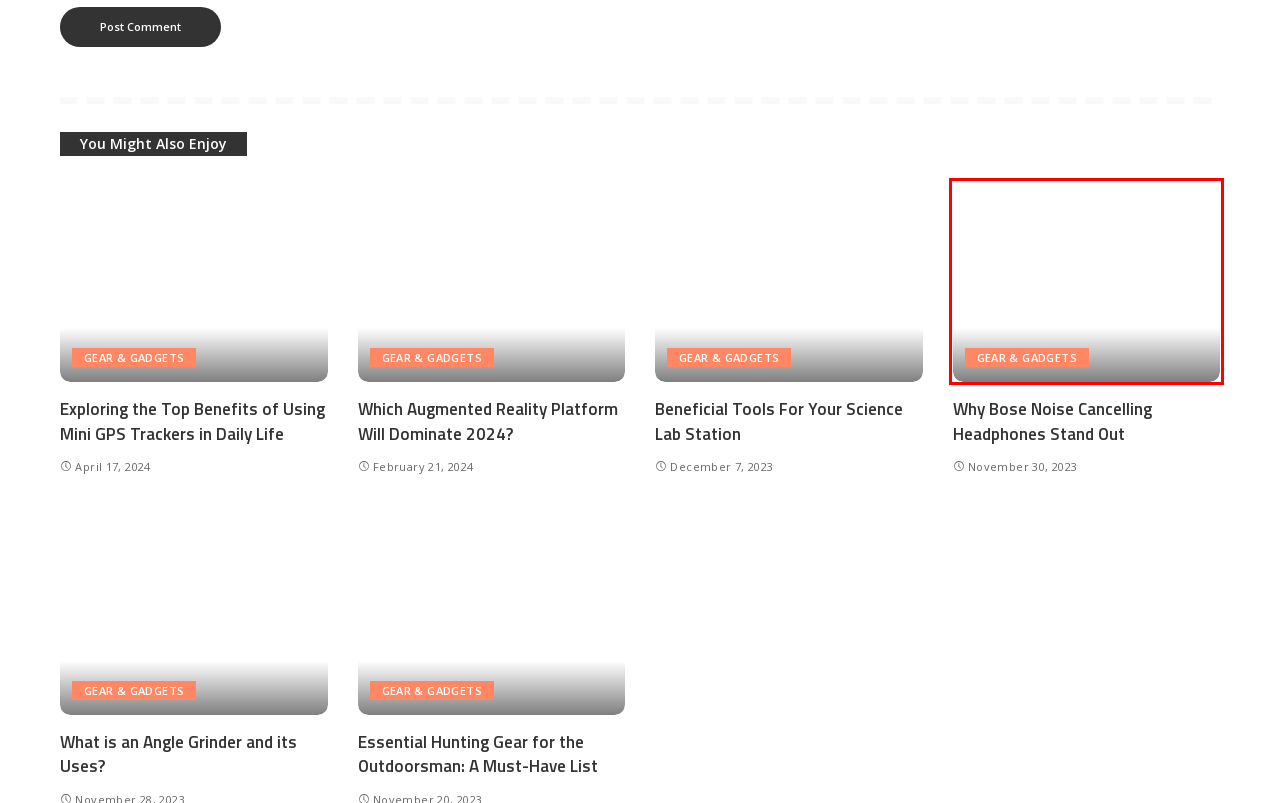Review the screenshot of a webpage that includes a red bounding box. Choose the most suitable webpage description that matches the new webpage after clicking the element within the red bounding box. Here are the candidates:
A. The Best Augmented Reality Platform 2024
B. Essential Tools for Optimizing Your Science Lab Setup
C. Essential Hunting Gear For the Outdoorsman
D. The Reasons Bose Noise Cancelling Headphones Stand Out
E. What The Heck Is An Angle Grinder & Why Do I Need One?
F. Why Doctors Should Offer Telehealth Solutions - Nerd's Mag
G. Business & Finance | Nerd's Magazine
H. Benefits of Using Mini GPS Trackers in Daily Life - Nerd's Mag

D